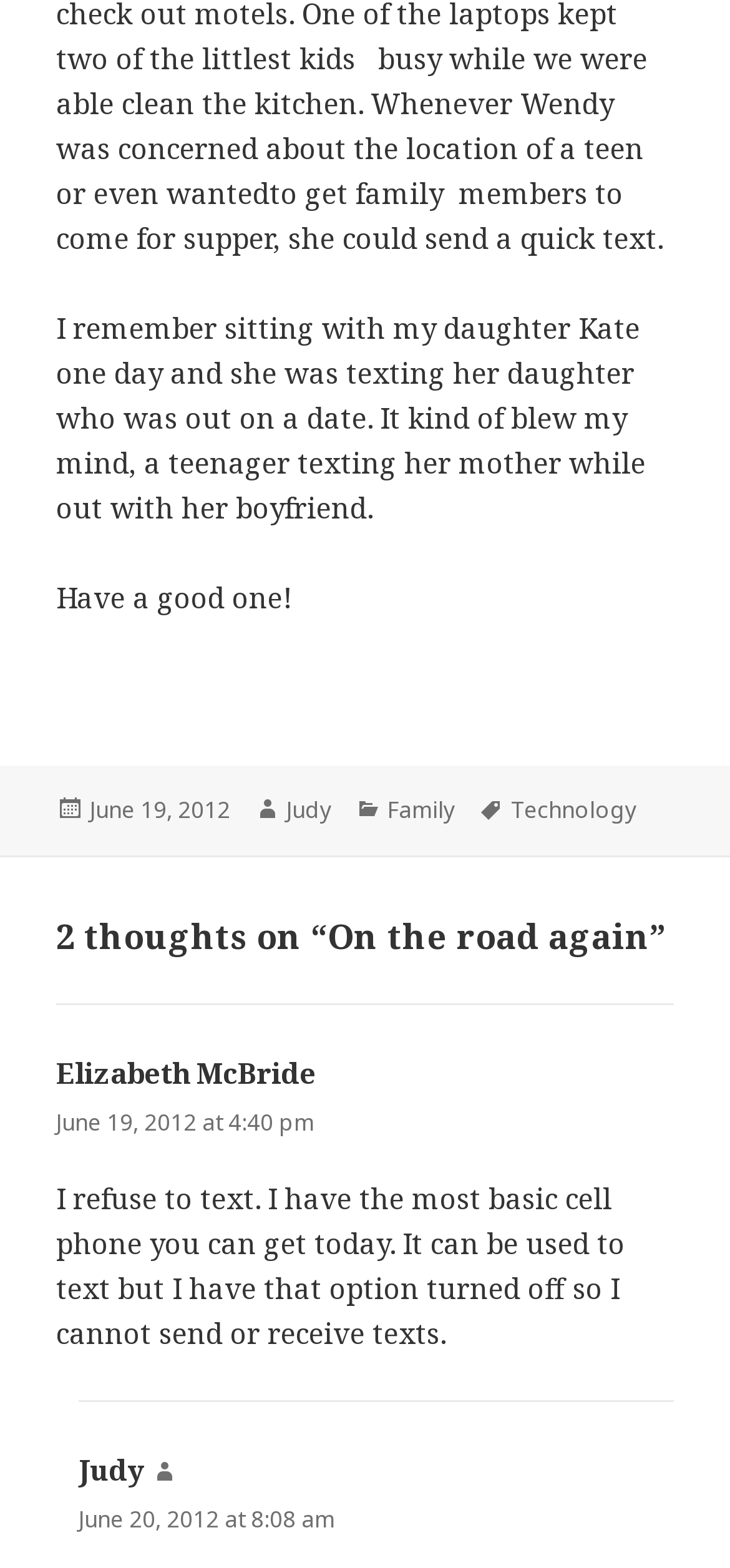Please specify the bounding box coordinates of the region to click in order to perform the following instruction: "Click the link to view the post dated June 19, 2012".

[0.123, 0.506, 0.315, 0.528]